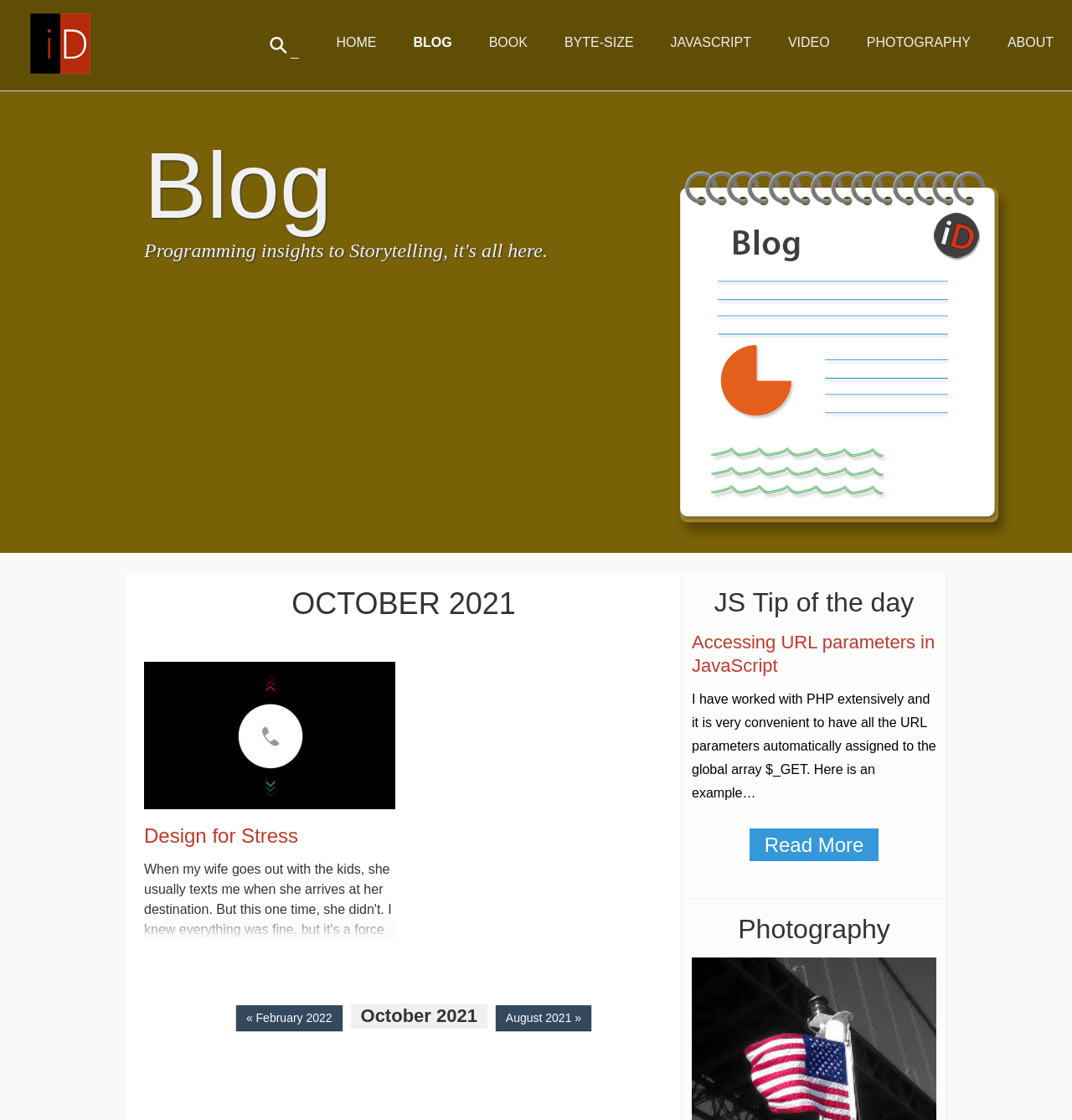What is the title of the first blog post?
Look at the image and respond to the question as thoroughly as possible.

The title of the first blog post is Design for Stress, which can be found below the OCTOBER 2021 heading, accompanied by an image and a link.